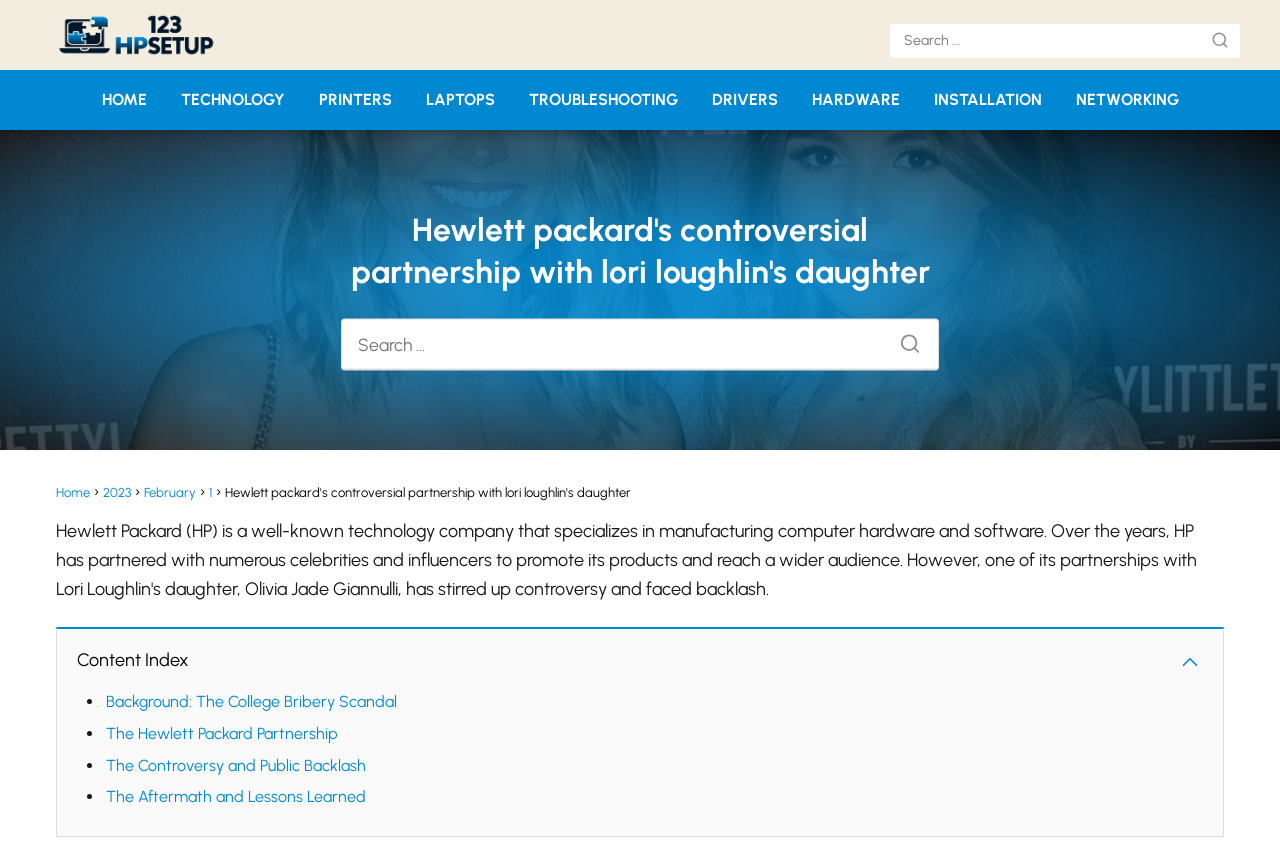Determine and generate the text content of the webpage's headline.

Hewlett packard's controversial partnership with lori loughlin's daughter